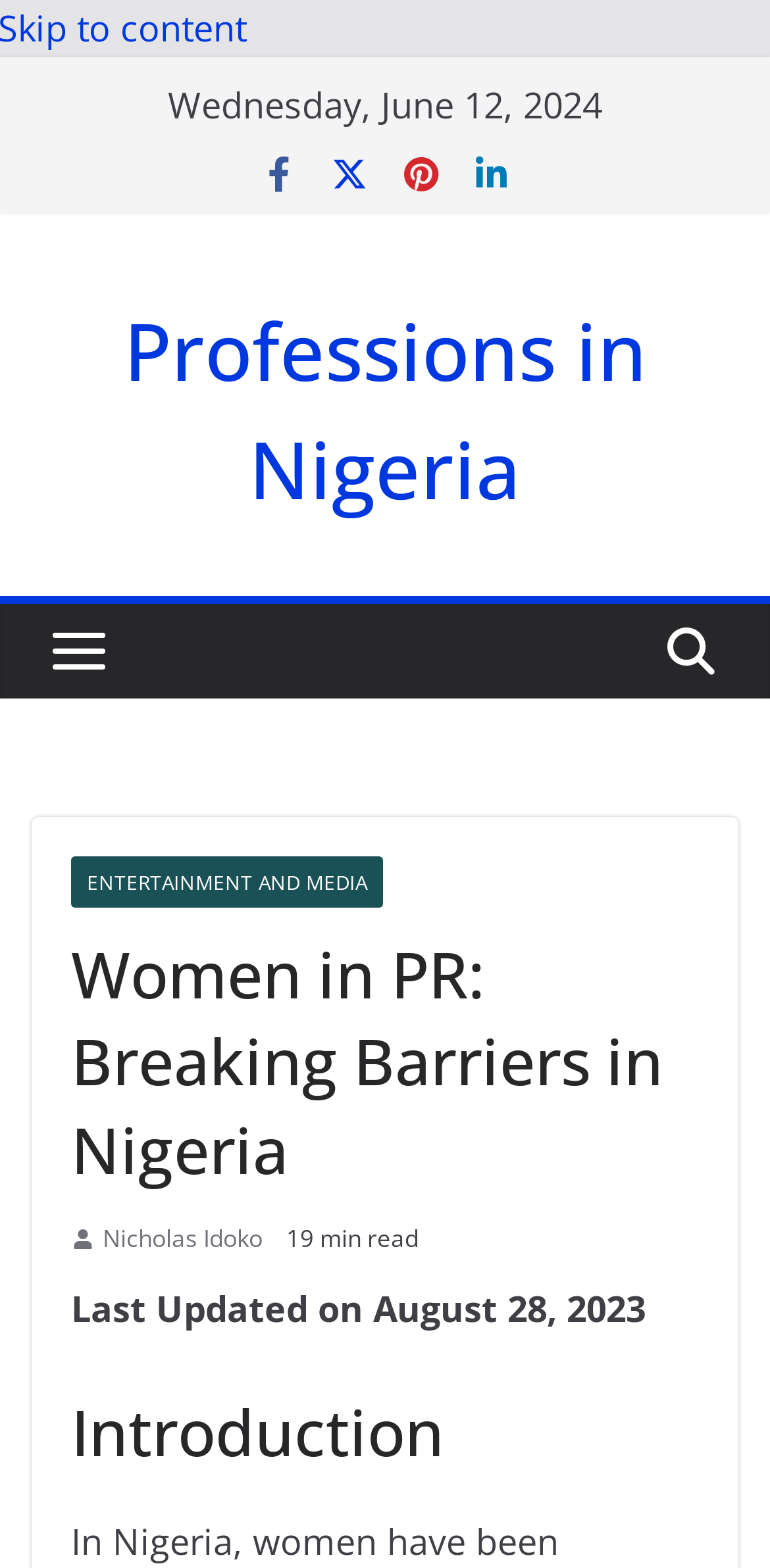What is the category of the article?
Answer with a single word or phrase, using the screenshot for reference.

ENTERTAINMENT AND MEDIA